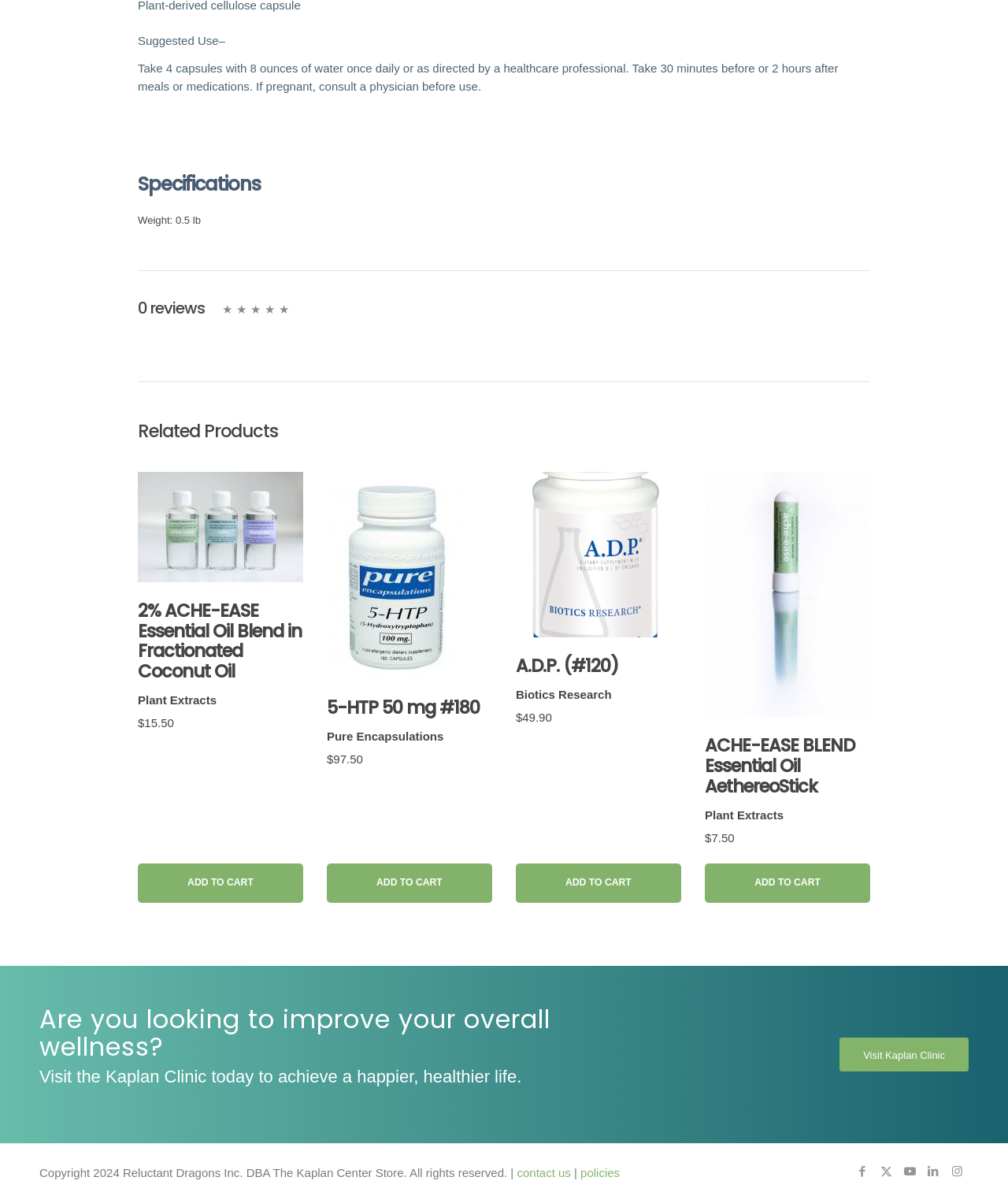Give the bounding box coordinates for this UI element: "policies". The coordinates should be four float numbers between 0 and 1, arranged as [left, top, right, bottom].

[0.576, 0.97, 0.615, 0.981]